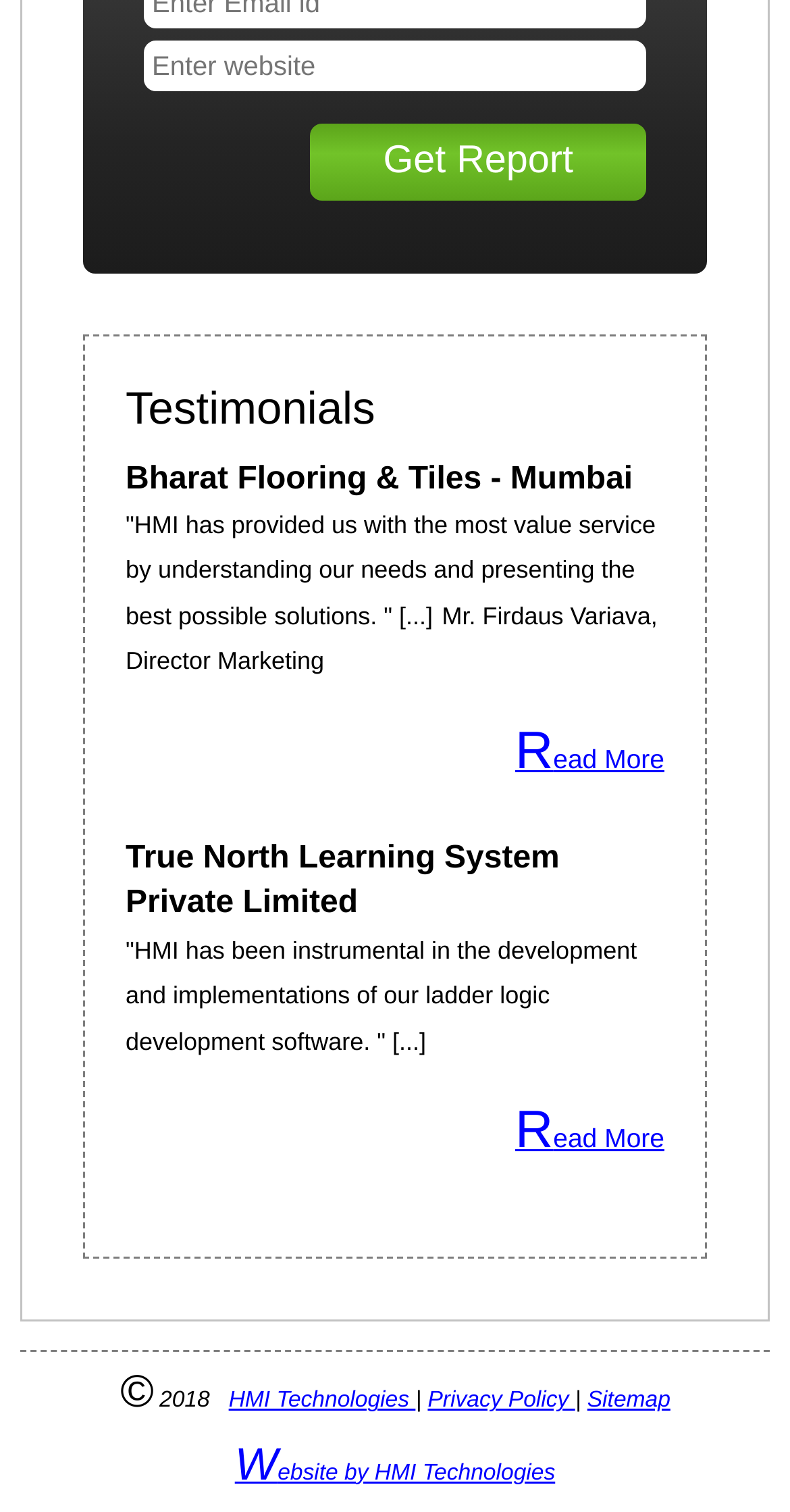Locate the bounding box coordinates of the element to click to perform the following action: 'Enter a website'. The coordinates should be given as four float values between 0 and 1, in the form of [left, top, right, bottom].

[0.182, 0.027, 0.818, 0.061]